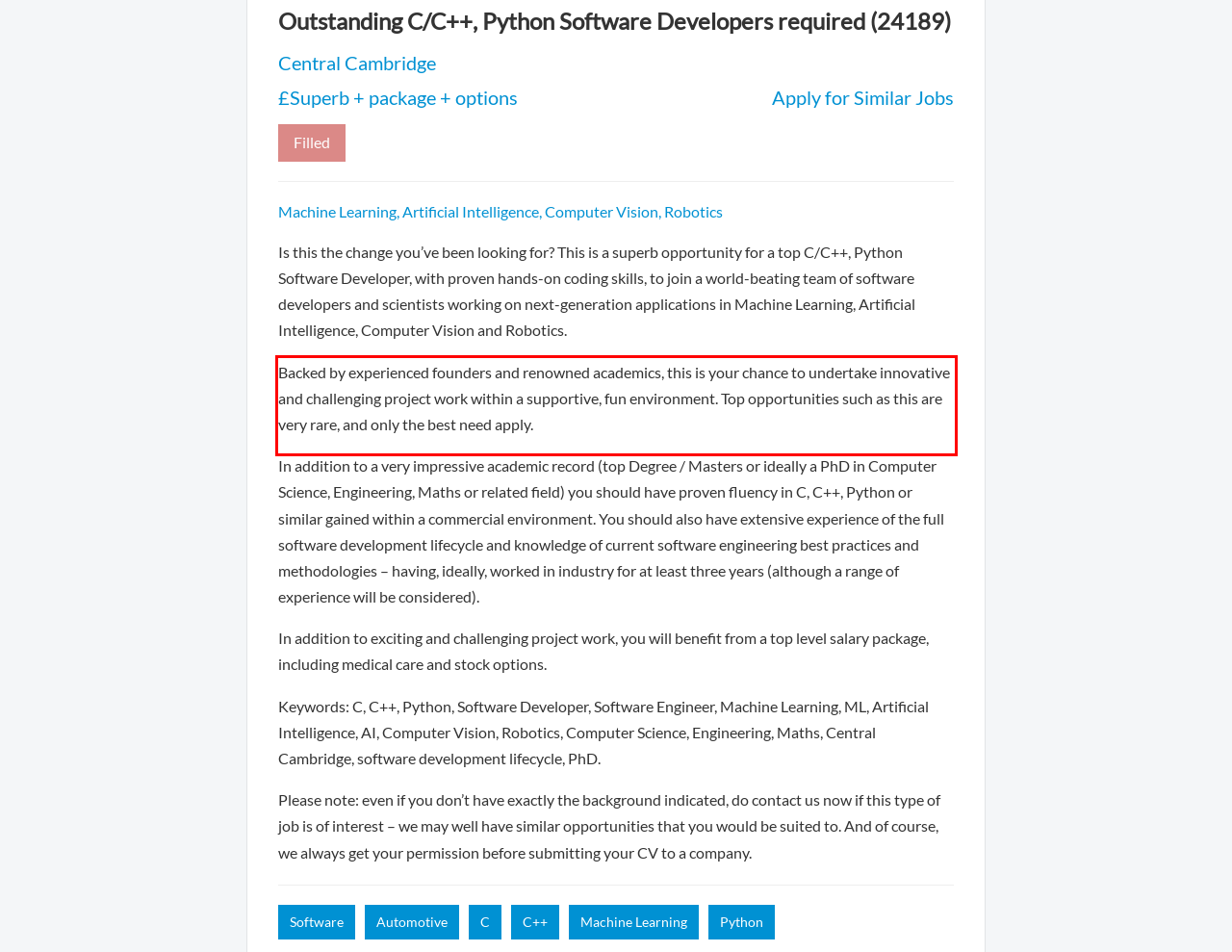Extract and provide the text found inside the red rectangle in the screenshot of the webpage.

Backed by experienced founders and renowned academics, this is your chance to undertake innovative and challenging project work within a supportive, fun environment. Top opportunities such as this are very rare, and only the best need apply.